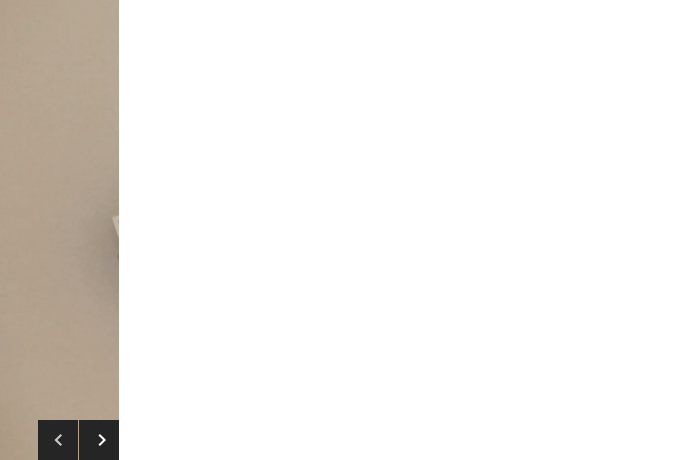What is the size of the photo print?
From the screenshot, provide a brief answer in one word or phrase.

120.9 x 100 cm